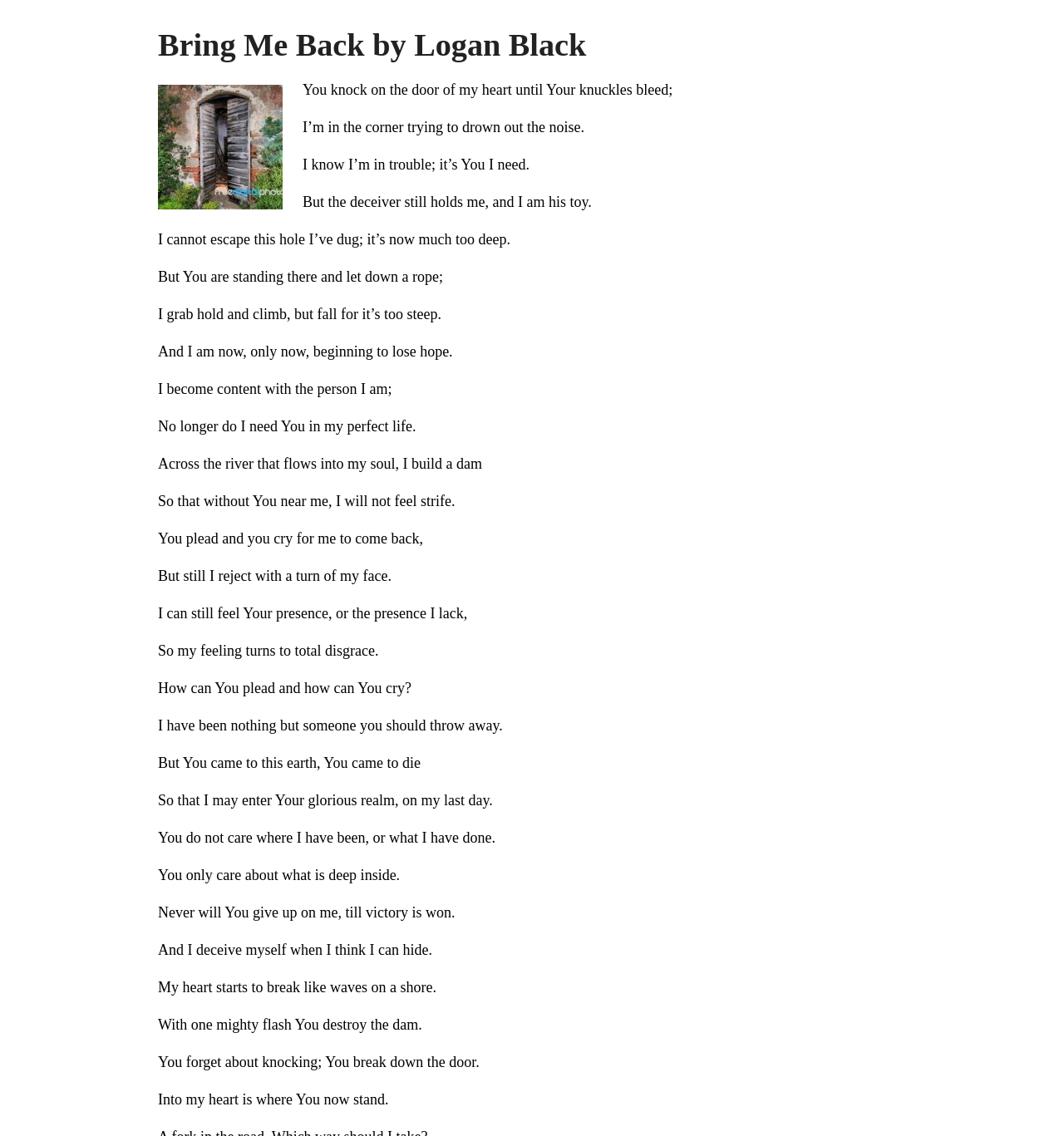Explain the webpage in detail, including its primary components.

This webpage appears to be a poetic and introspective piece, with a focus on spirituality and personal struggle. At the top of the page, there is a heading that reads "Bring Me Back by Logan Black", accompanied by an image of an old door. Below this, there is a series of 25 static text elements, each containing a few lines of poetic verse.

The text elements are arranged in a vertical column, with each element positioned below the previous one. The text itself is quite introspective, with themes of personal struggle, spirituality, and the desire for redemption. The poem describes a sense of disconnection and rebellion, with the speaker feeling trapped and unable to escape their circumstances.

Throughout the poem, there are references to a higher power, with the speaker acknowledging their need for guidance and redemption. The tone is often melancholic and introspective, with the speaker expressing feelings of shame, guilt, and despair.

The image of the old door, positioned at the top of the page, may be symbolic of the speaker's desire to break free from their circumstances and find a new path. The door may also represent a threshold or a point of transition, which is echoed in the poem's themes of transformation and redemption.